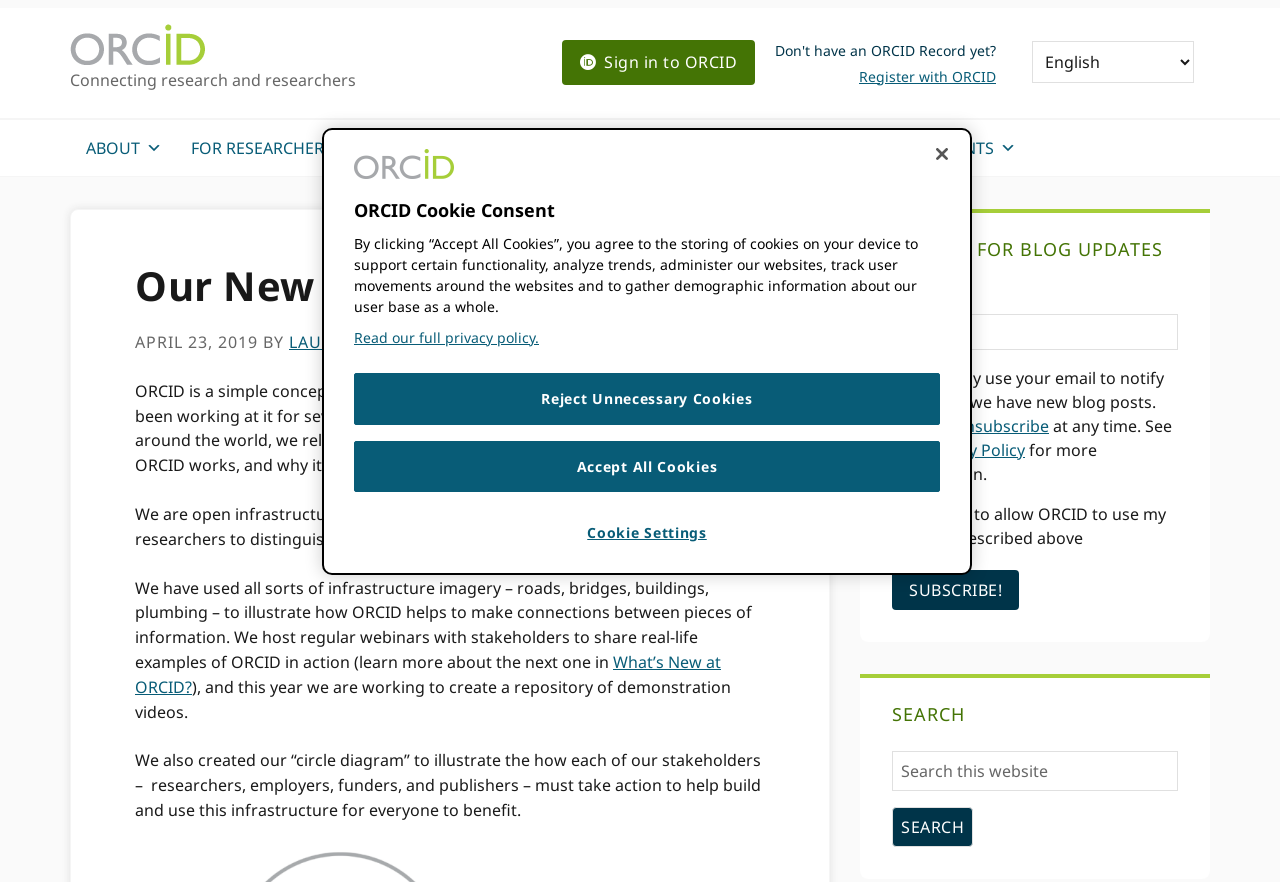Write an exhaustive caption that covers the webpage's main aspects.

The webpage is titled "Our New ORCID Infographic" and has a navigation menu at the top with links to "ABOUT", "FOR RESEARCHERS", "MEMBERSHIP", "DOCUMENTATION", "RESOURCES", and "NEWS & EVENTS". Below the navigation menu, there is a section with links to "ORCID", "Sign in to ORCID", and "Register with ORCID". 

To the right of this section, there is a language selection dropdown menu. The main content of the page is divided into two columns. The left column has a heading "Our New ORCID Infographic" followed by a series of paragraphs explaining the concept of ORCID and its importance. There are also links to "What's New at ORCID?" and a mention of a repository of demonstration videos.

The right column has a sidebar with several sections. The top section is titled "SIGN UP FOR BLOG UPDATES" and has a form to enter an email address to receive blog updates. Below this, there is a search box labeled "SEARCH". 

At the bottom of the page, there is a cookie consent banner with a heading "ORCID Cookie Consent" and a description of how cookies are used on the website. There are buttons to "Accept All Cookies", "Reject Unnecessary Cookies", and "Cookie Settings".